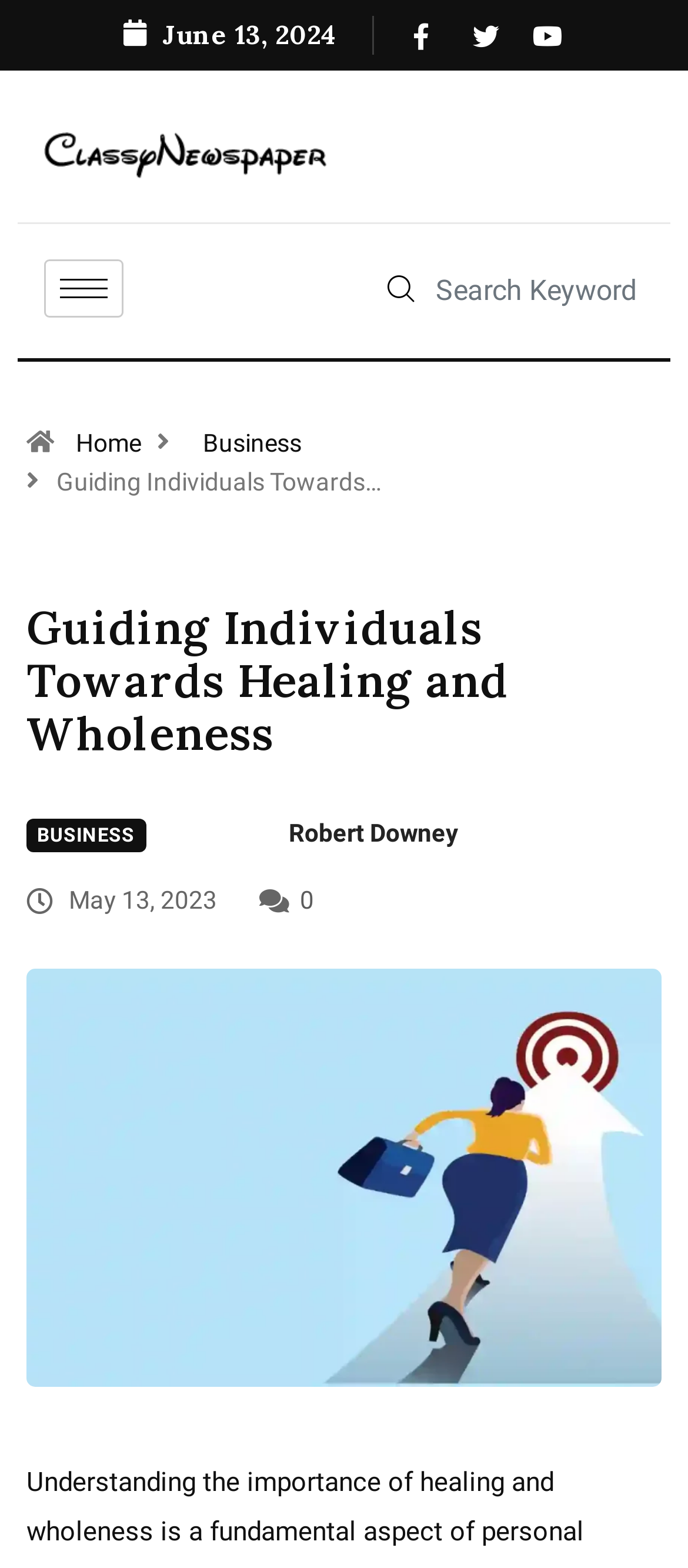What is the text on the image at the top?
Please answer the question with a detailed and comprehensive explanation.

I examined the image element at the top of the webpage and found that it has a text 'ClassyNewspaper' associated with it.